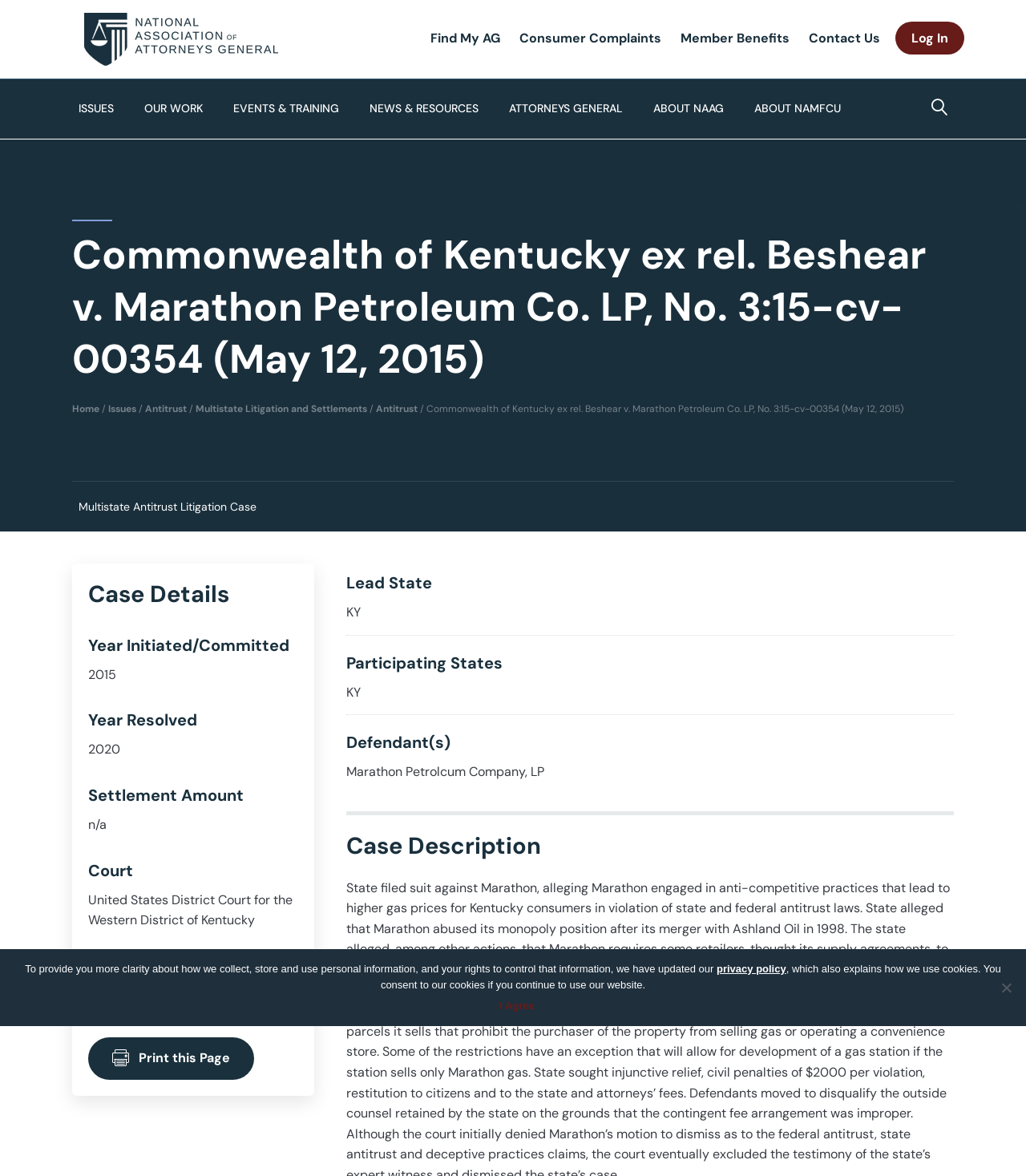Using the image as a reference, answer the following question in as much detail as possible:
What is the name of the organization that provides this information?

I found the answer by looking at the top of the webpage, where it displays the logo and name of the organization, 'National Association of Attorneys General'.